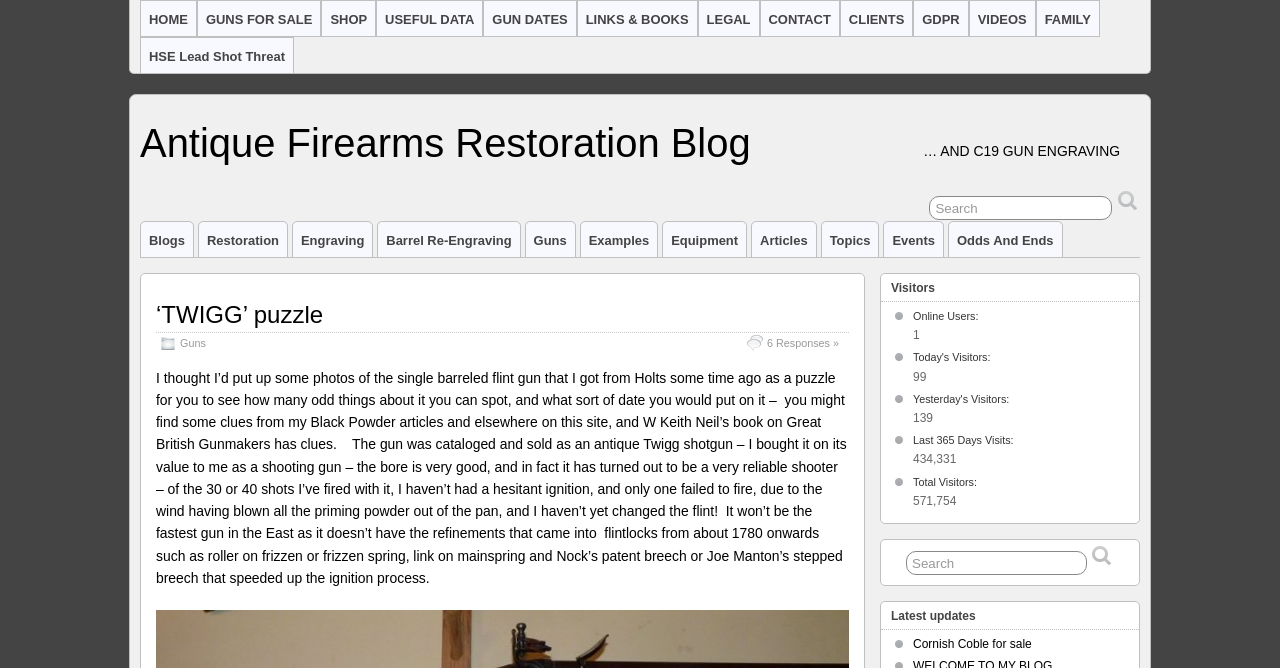Please determine the bounding box coordinates for the UI element described as: "Cornish Coble for sale".

[0.713, 0.953, 0.806, 0.974]